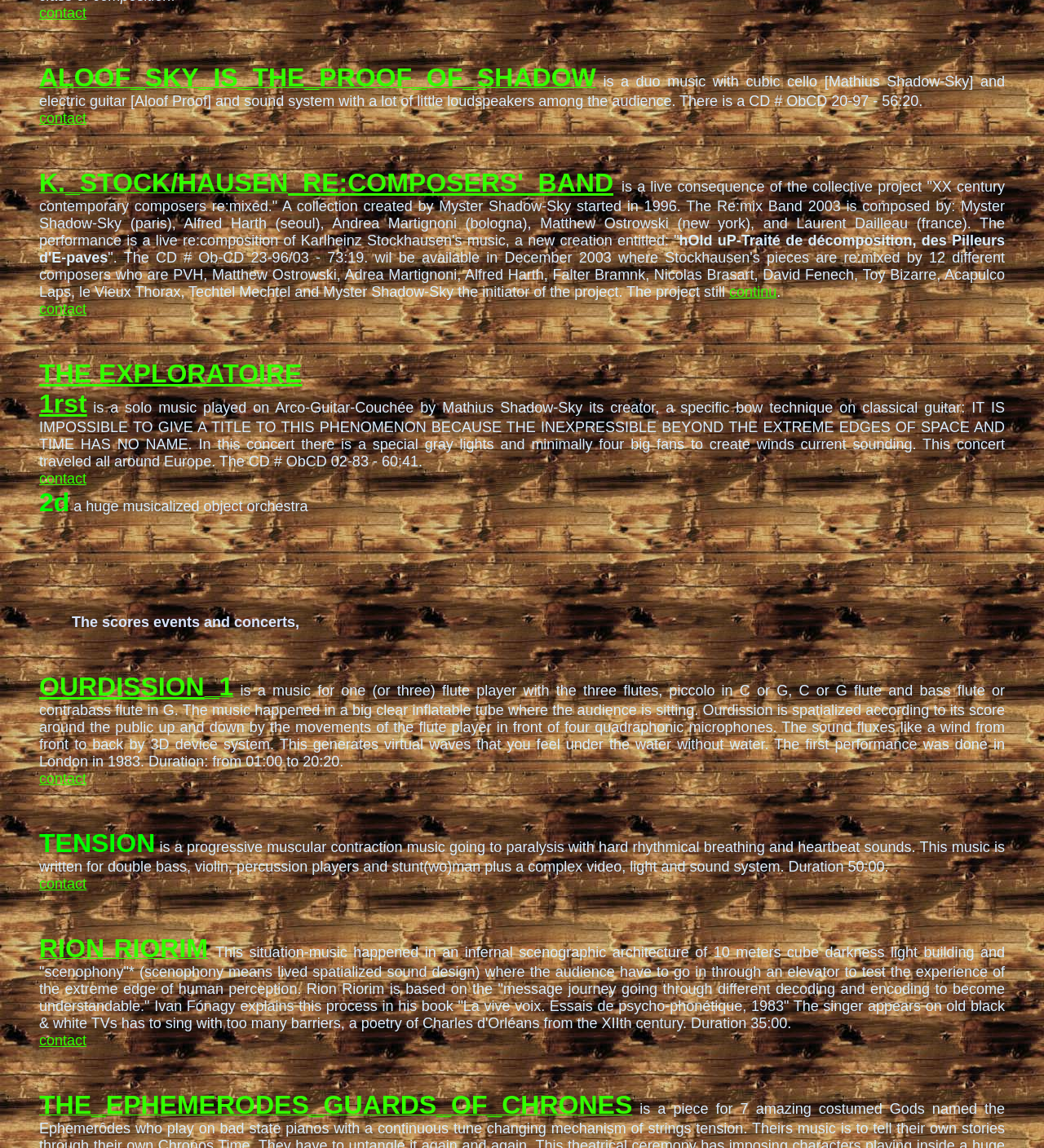What is the name of the solo music played on Arco-Guitar-Couchée?
Answer briefly with a single word or phrase based on the image.

THE EXPLORATOIRE